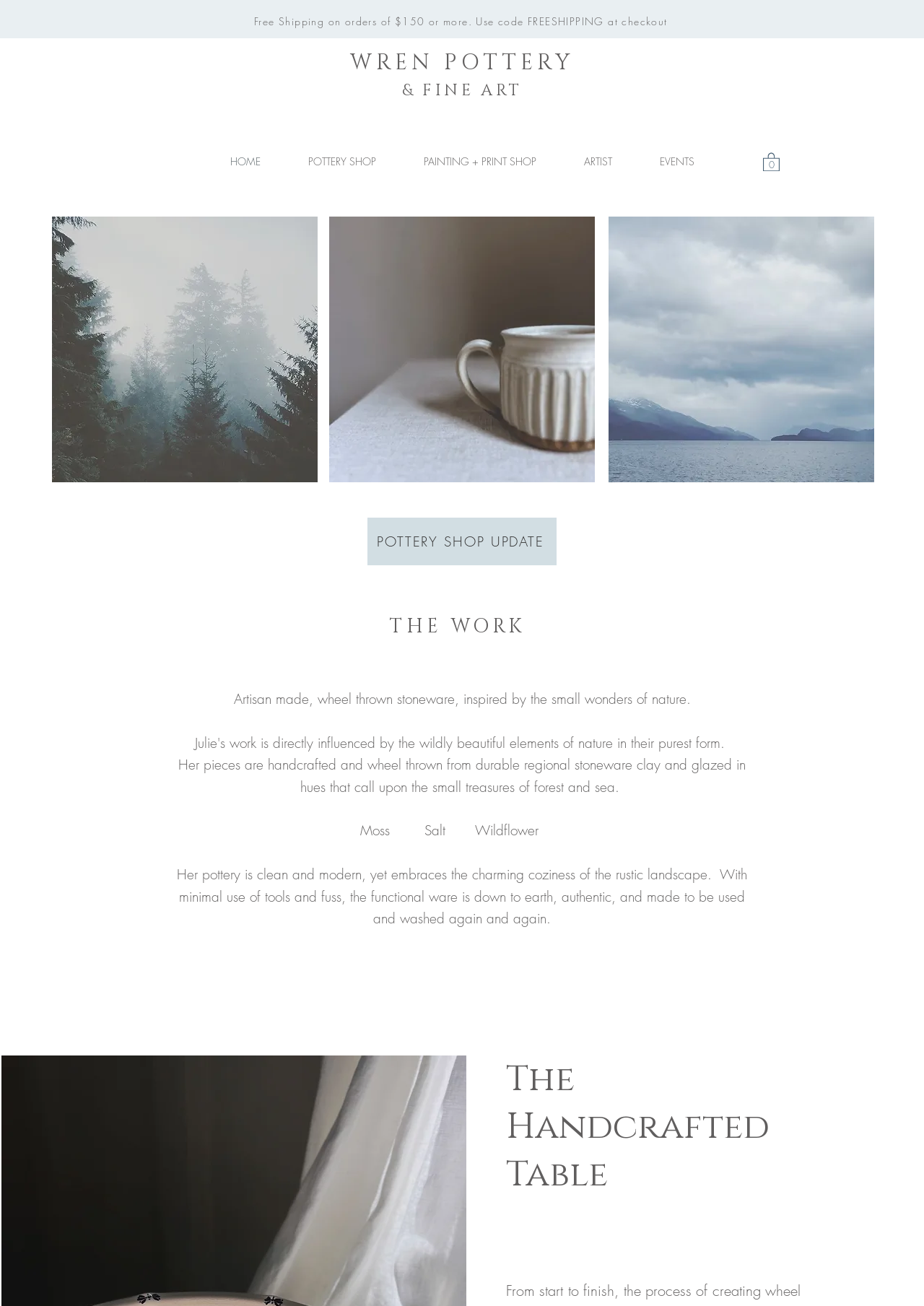What is the style of the pottery?
Give a one-word or short-phrase answer derived from the screenshot.

Clean and modern